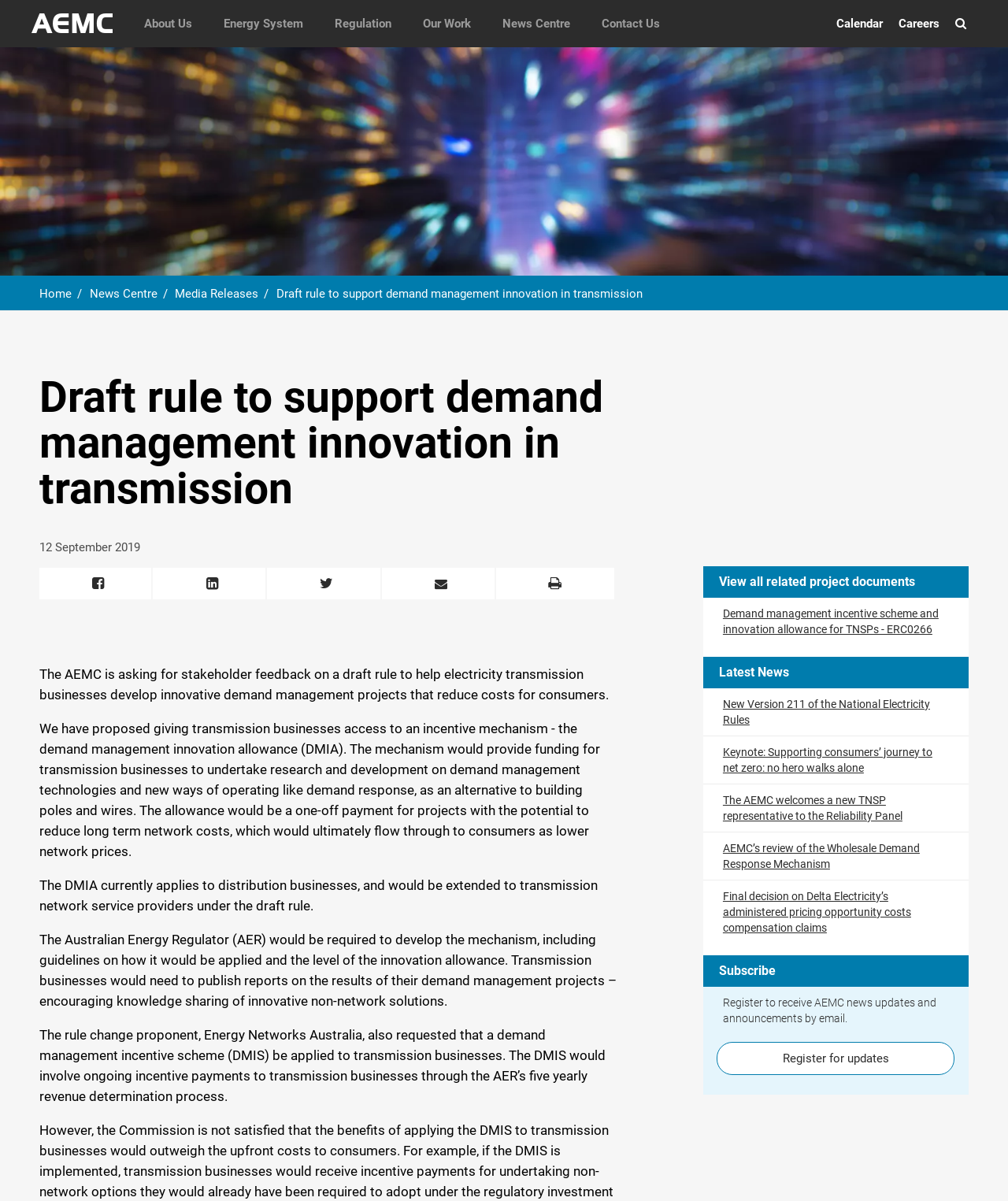Please answer the following question using a single word or phrase: 
What is the current page in the breadcrumb?

Draft rule to support demand management innovation in transmission